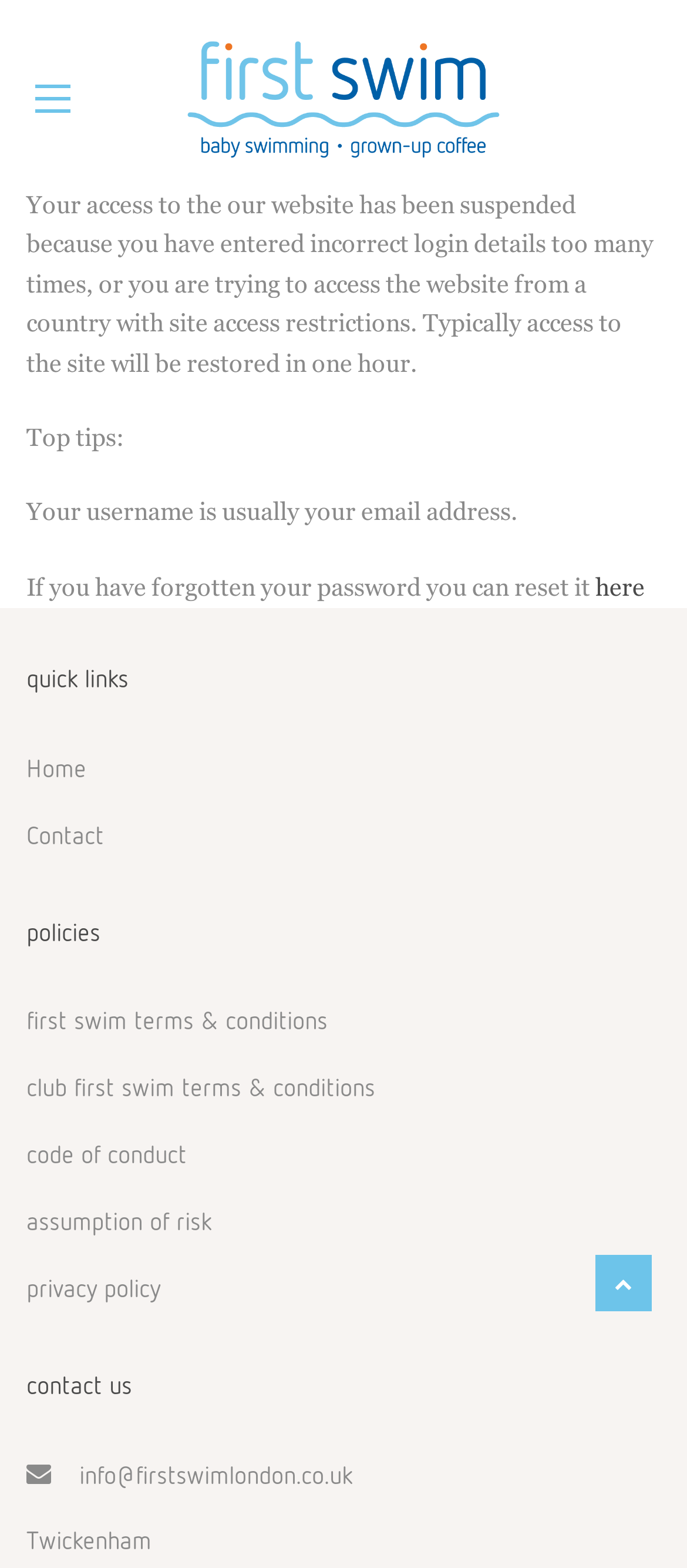Determine the bounding box coordinates for the region that must be clicked to execute the following instruction: "view first swim terms & conditions".

[0.038, 0.63, 0.962, 0.673]